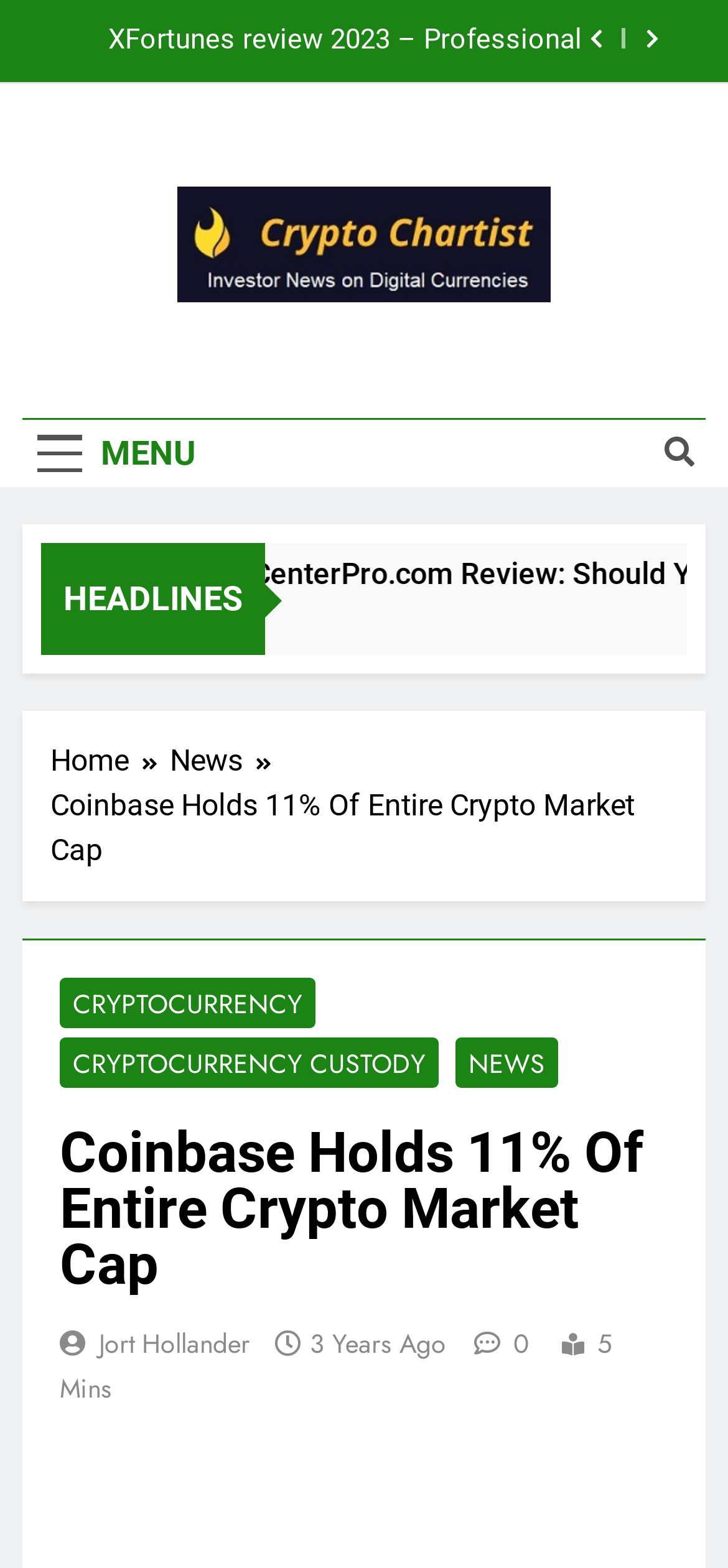Based on the description "Cryptocurrency", find the bounding box of the specified UI element.

[0.082, 0.624, 0.433, 0.656]